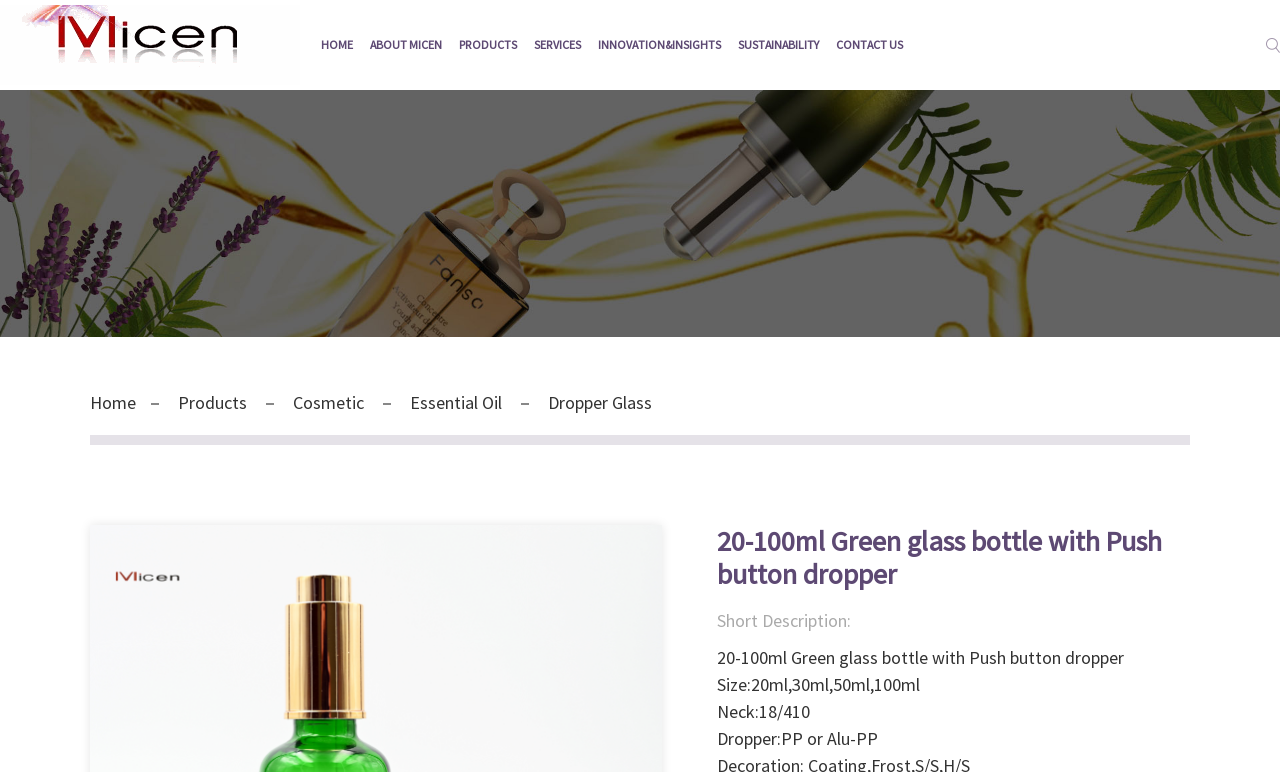Respond with a single word or phrase to the following question: How many main categories are listed in the top navigation menu?

5